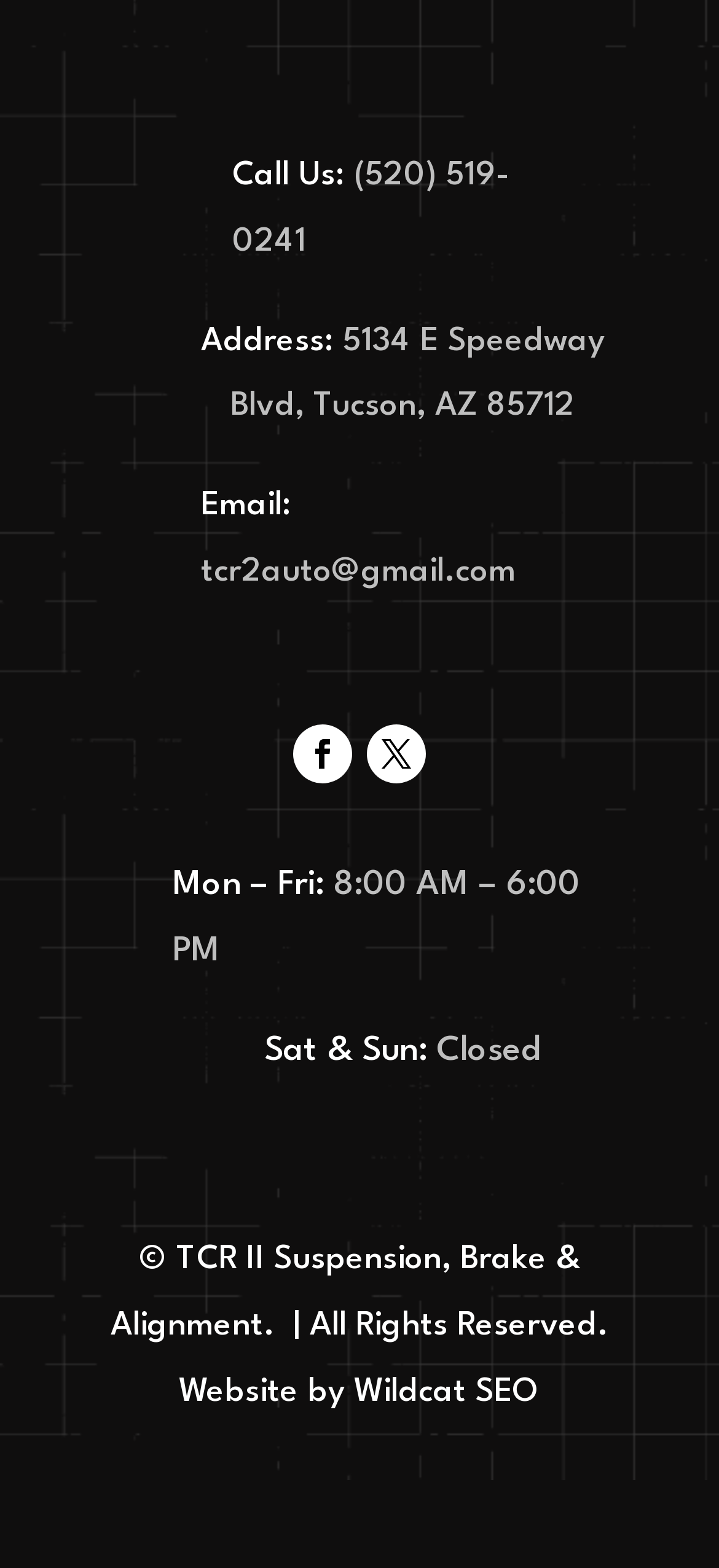What is the phone number?
Provide a fully detailed and comprehensive answer to the question.

The phone number can be found in the first layout table, where it is written as '(520) 519-0241' next to the 'Call Us:' text.